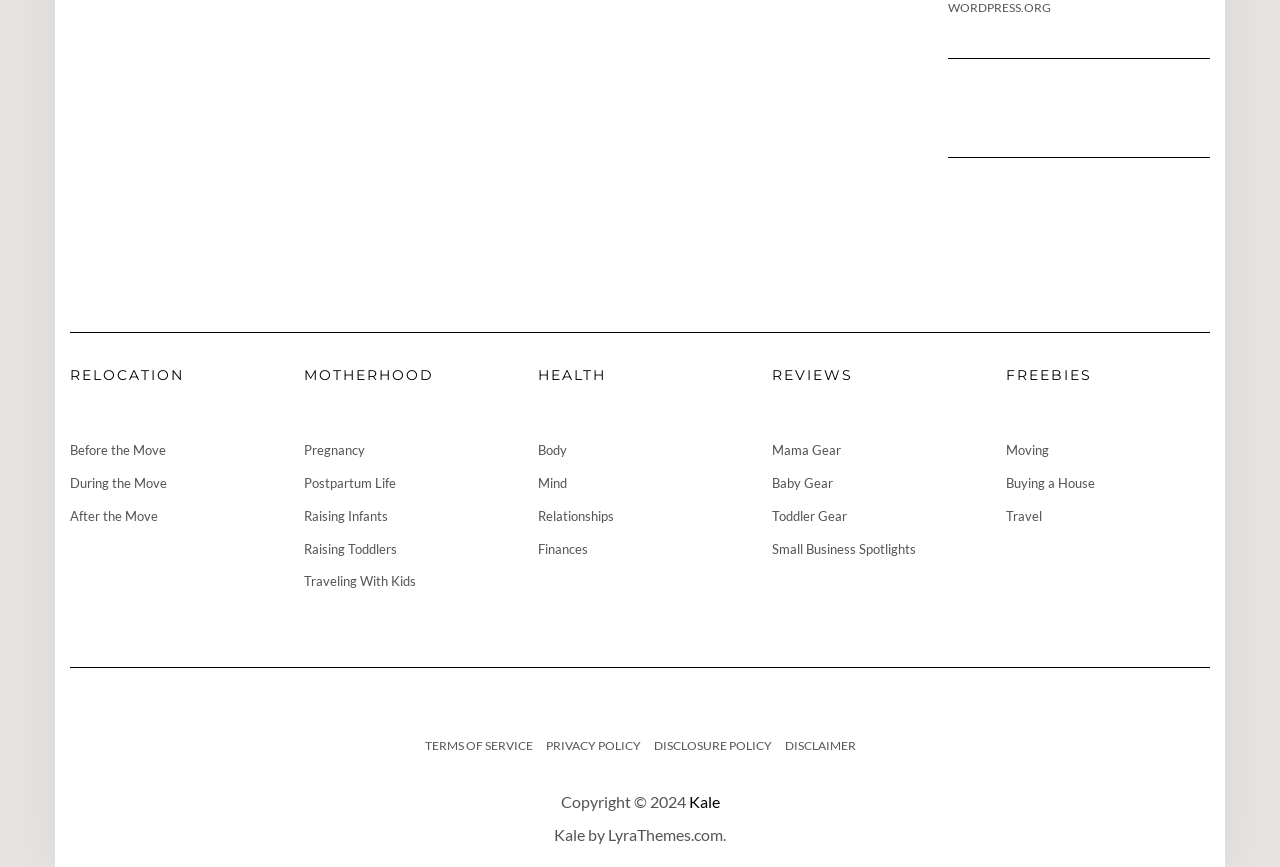Can you pinpoint the bounding box coordinates for the clickable element required for this instruction: "View 'TERMS OF SERVICE'"? The coordinates should be four float numbers between 0 and 1, i.e., [left, top, right, bottom].

[0.332, 0.851, 0.416, 0.869]